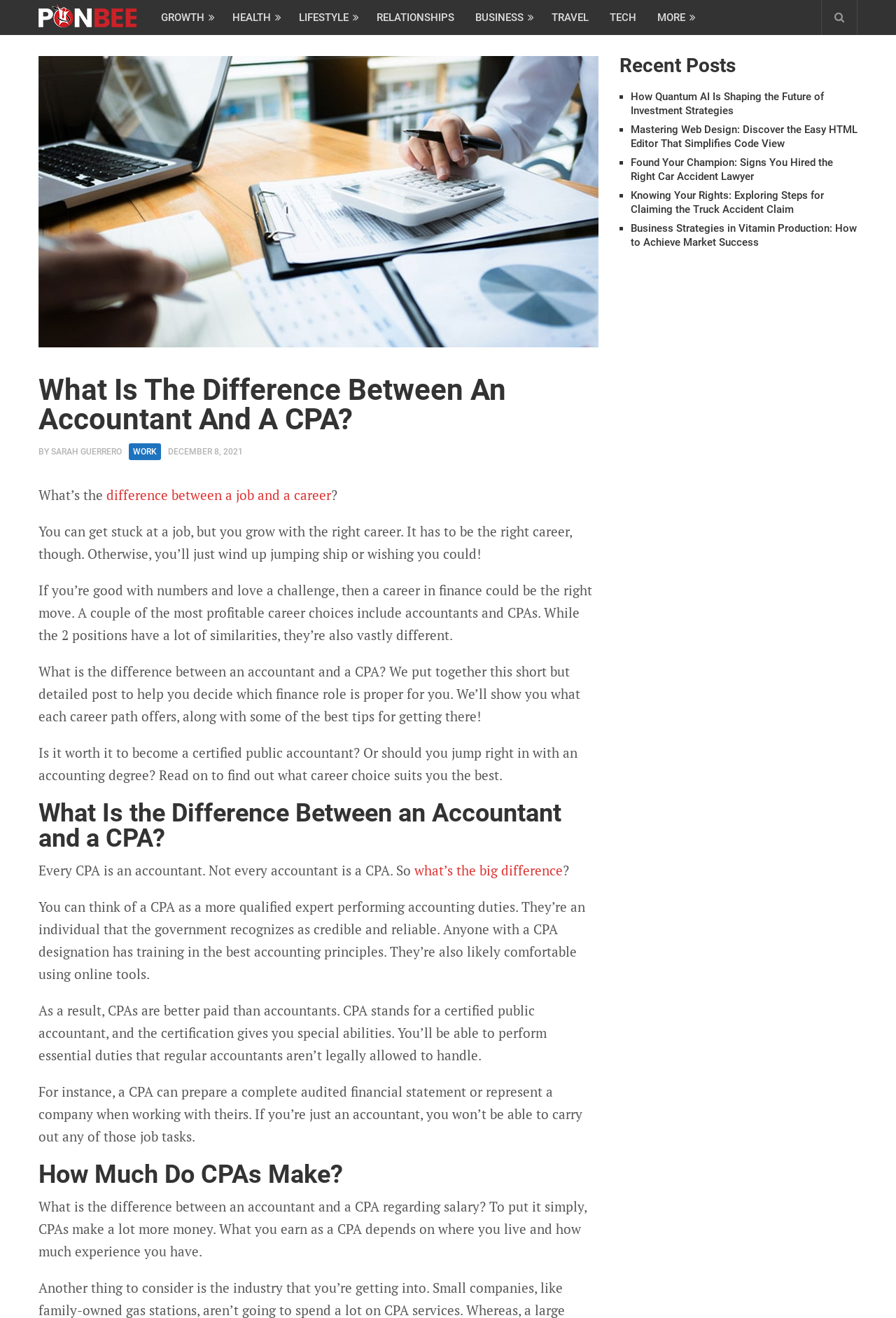Identify the bounding box coordinates of the element to click to follow this instruction: 'Explore 'Recent Posts''. Ensure the coordinates are four float values between 0 and 1, provided as [left, top, right, bottom].

[0.691, 0.043, 0.957, 0.057]